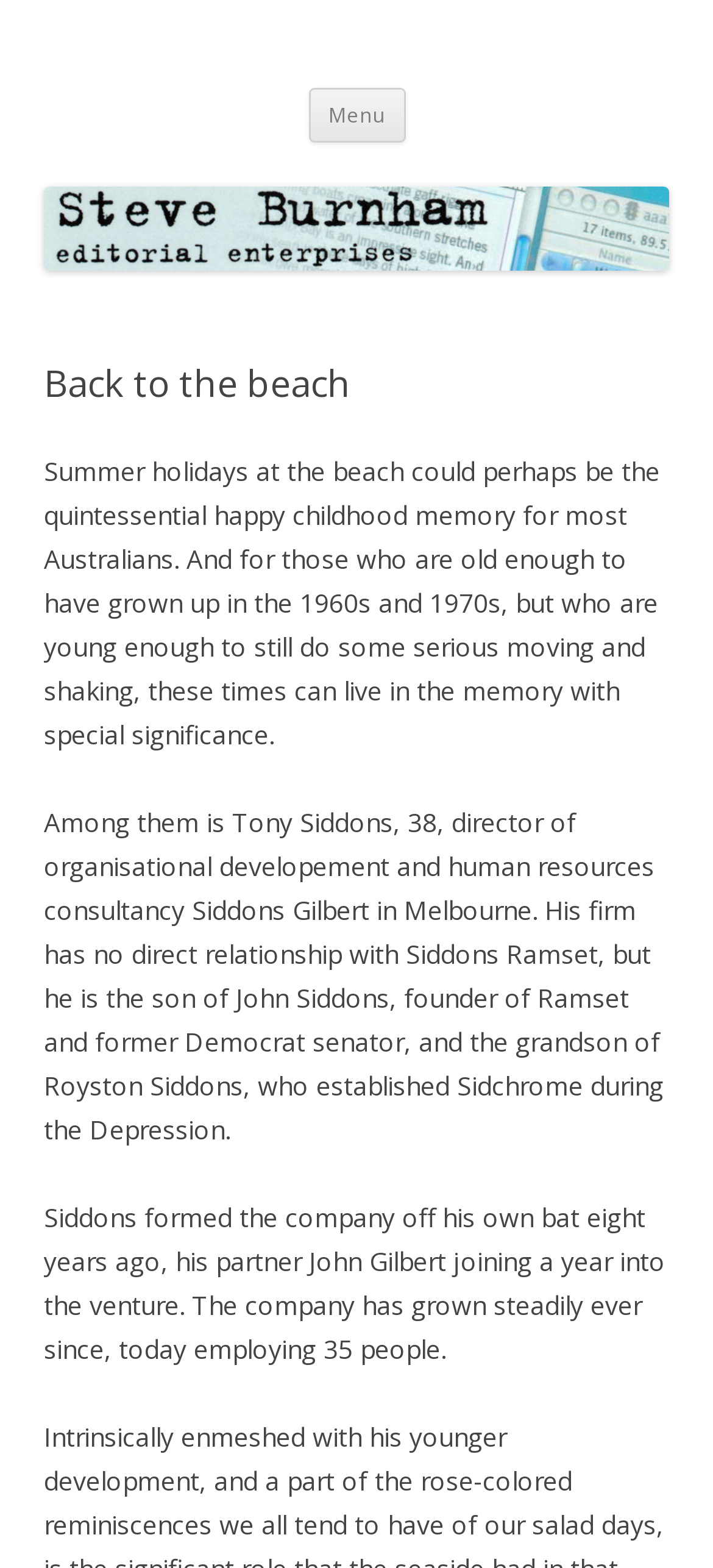Please answer the following query using a single word or phrase: 
How many people does Siddons Gilbert employ?

35